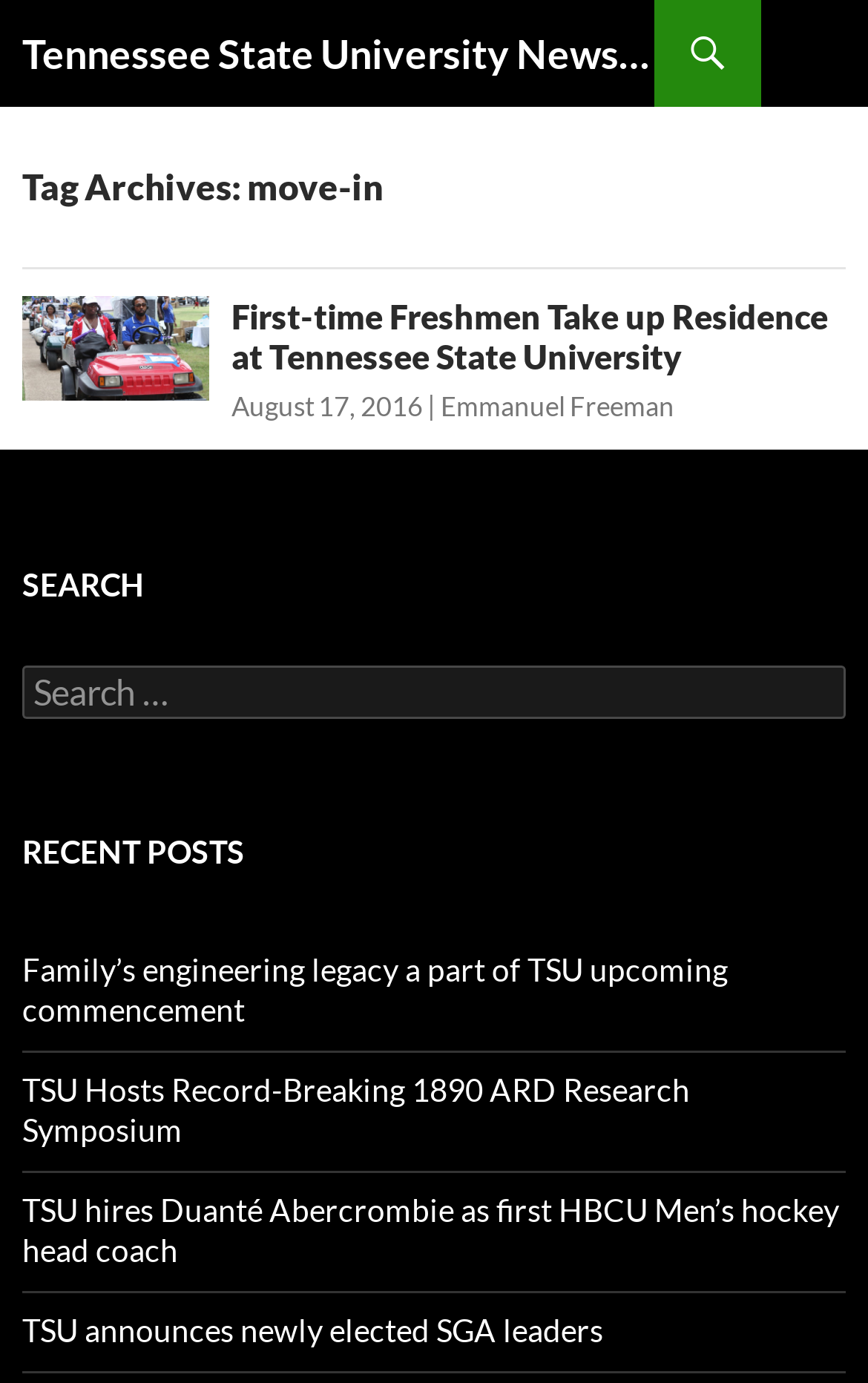Utilize the details in the image to give a detailed response to the question: How many recent posts are listed?

The recent posts section is located at the bottom of the webpage, and it lists four recent posts with their titles and links.